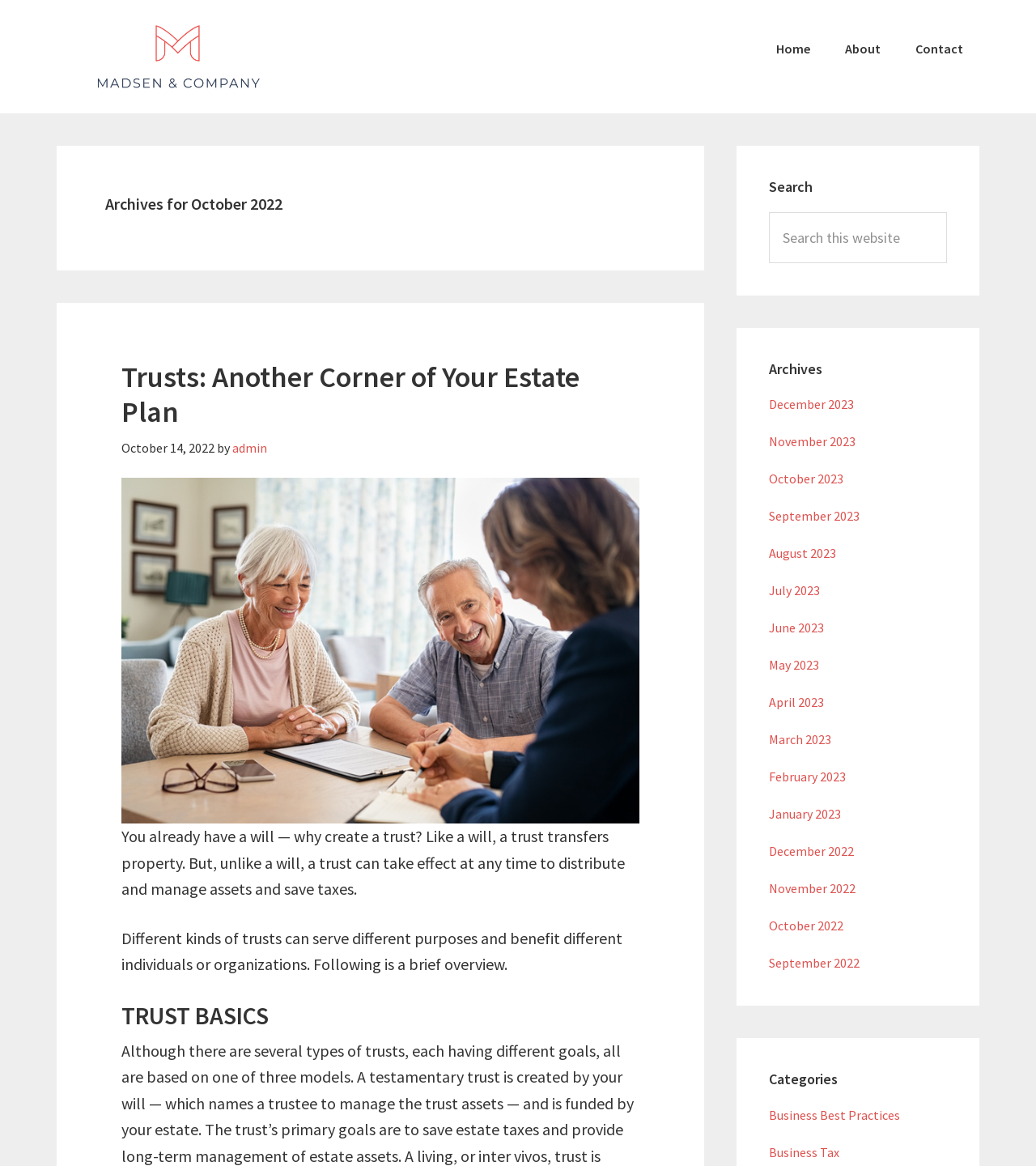Please identify the bounding box coordinates of the element I need to click to follow this instruction: "Search this website".

[0.742, 0.182, 0.914, 0.226]